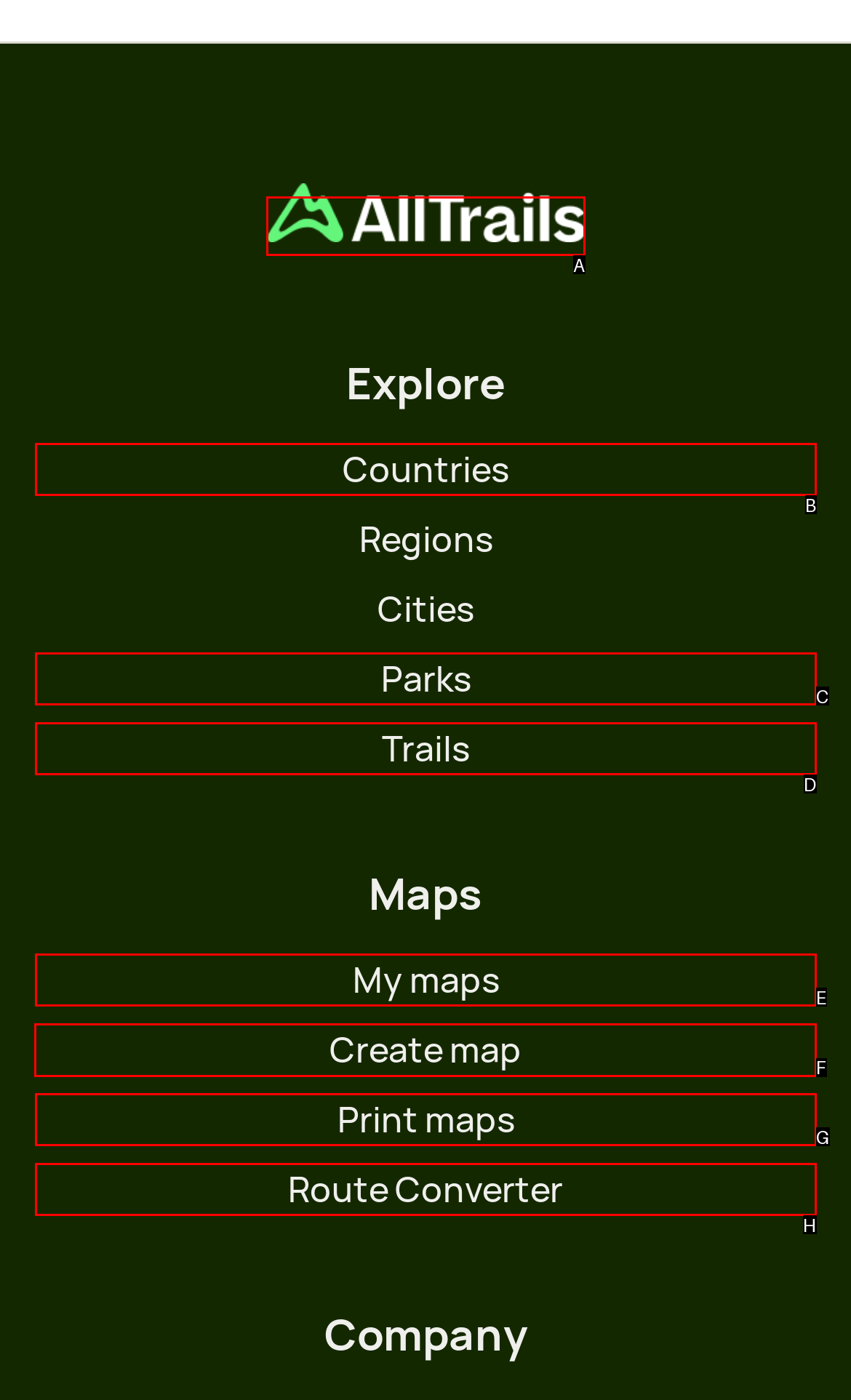Identify the letter of the UI element needed to carry out the task: Create a new map
Reply with the letter of the chosen option.

F